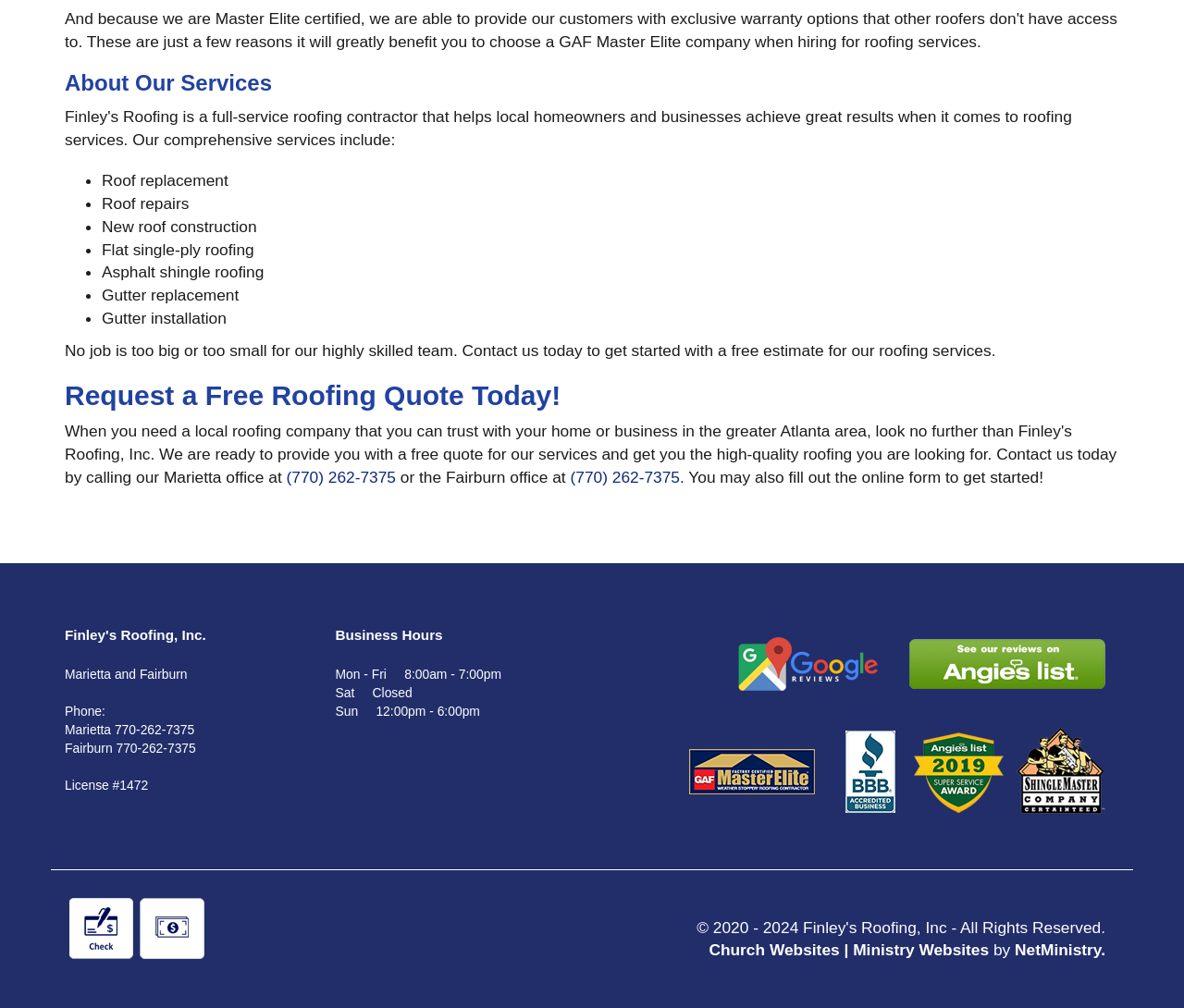What services does Finley's Roofing offer?
Could you give a comprehensive explanation in response to this question?

Based on the list of services provided on the webpage, Finley's Roofing offers various roofing services including roof replacement, roof repairs, new roof construction, flat single-ply roofing, asphalt shingle roofing, gutter replacement, and gutter installation.